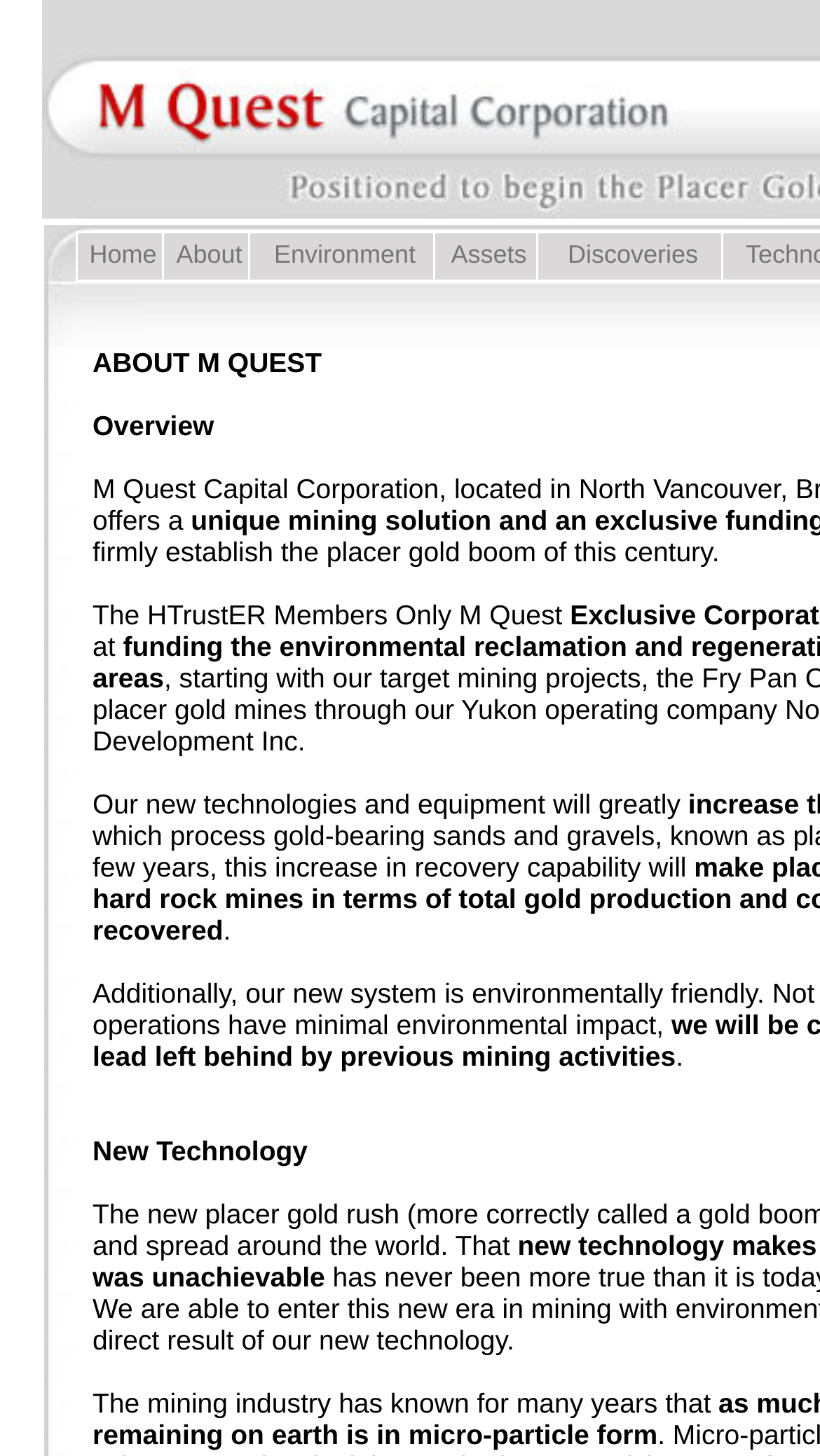What is the tone of the text 'Our new technologies and equipment will greatly'?
Please respond to the question with as much detail as possible.

The text 'Our new technologies and equipment will greatly' suggests that the corporation is introducing new technologies and equipment that will have a positive impact. The use of the word 'greatly' implies a sense of excitement and optimism, which indicates a positive tone.